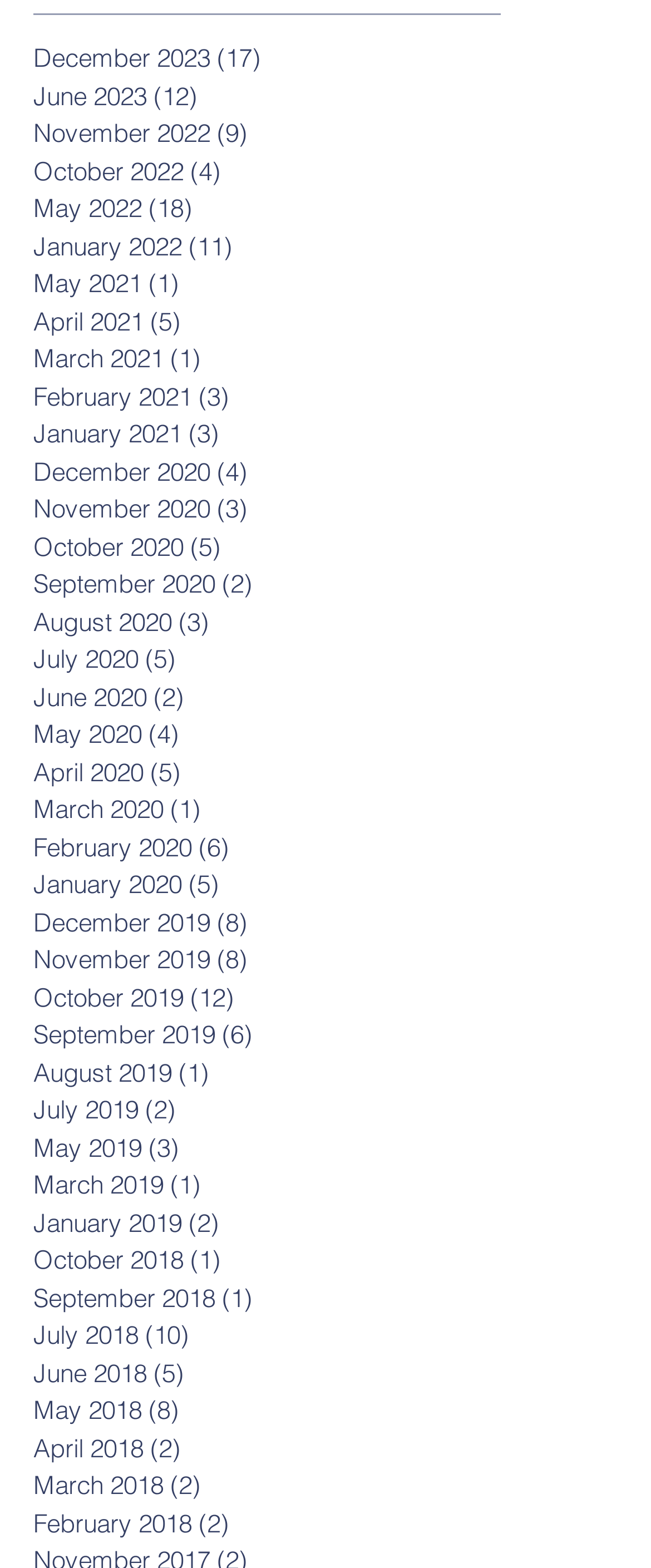Please specify the bounding box coordinates of the region to click in order to perform the following instruction: "View November 2022 posts".

[0.051, 0.074, 0.769, 0.098]